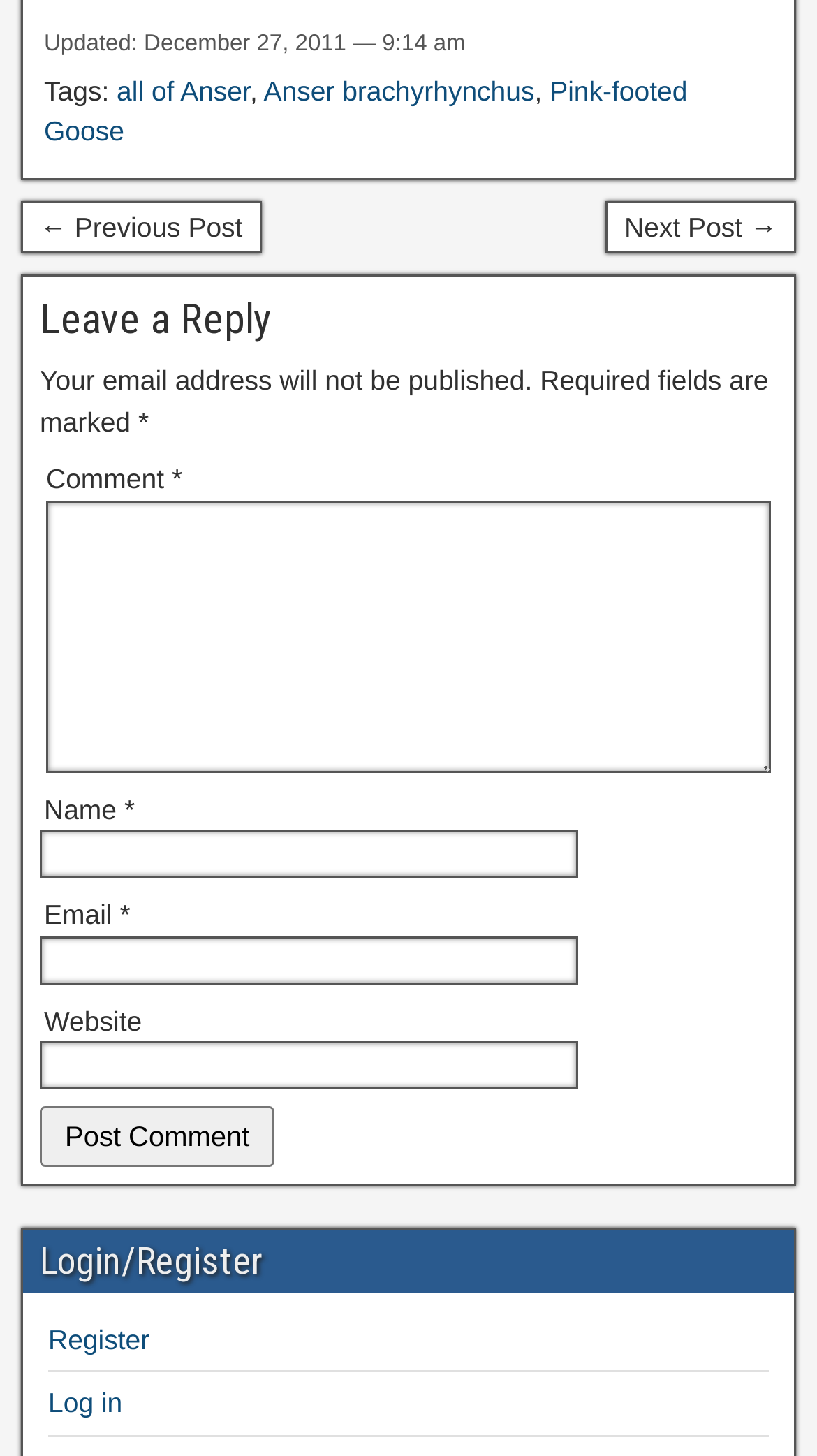Please find the bounding box coordinates of the element that you should click to achieve the following instruction: "Go to the previous post". The coordinates should be presented as four float numbers between 0 and 1: [left, top, right, bottom].

[0.026, 0.138, 0.32, 0.175]